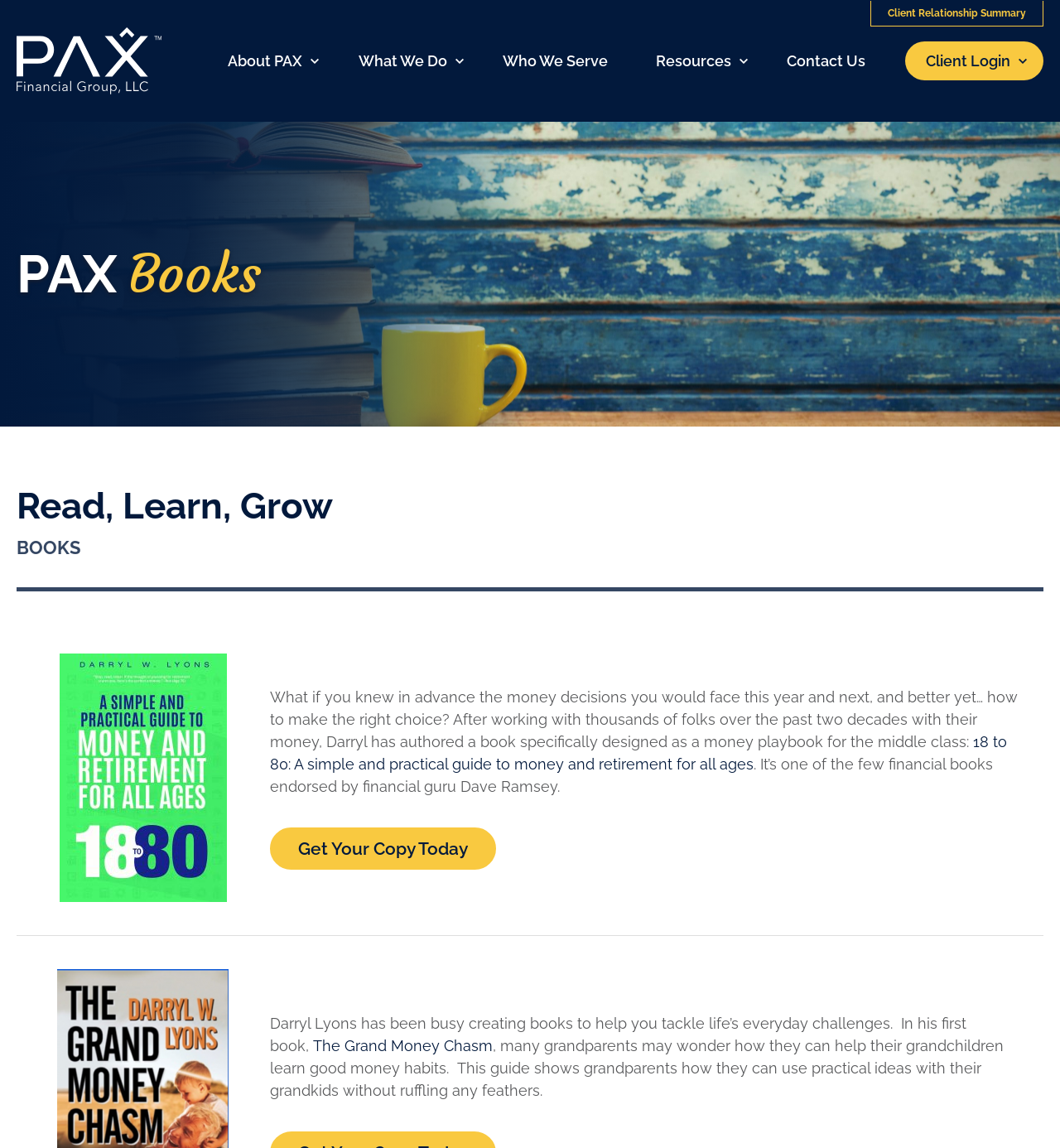Identify the bounding box of the UI element described as follows: "Resources". Provide the coordinates as four float numbers in the range of 0 to 1 [left, top, right, bottom].

[0.611, 0.036, 0.705, 0.07]